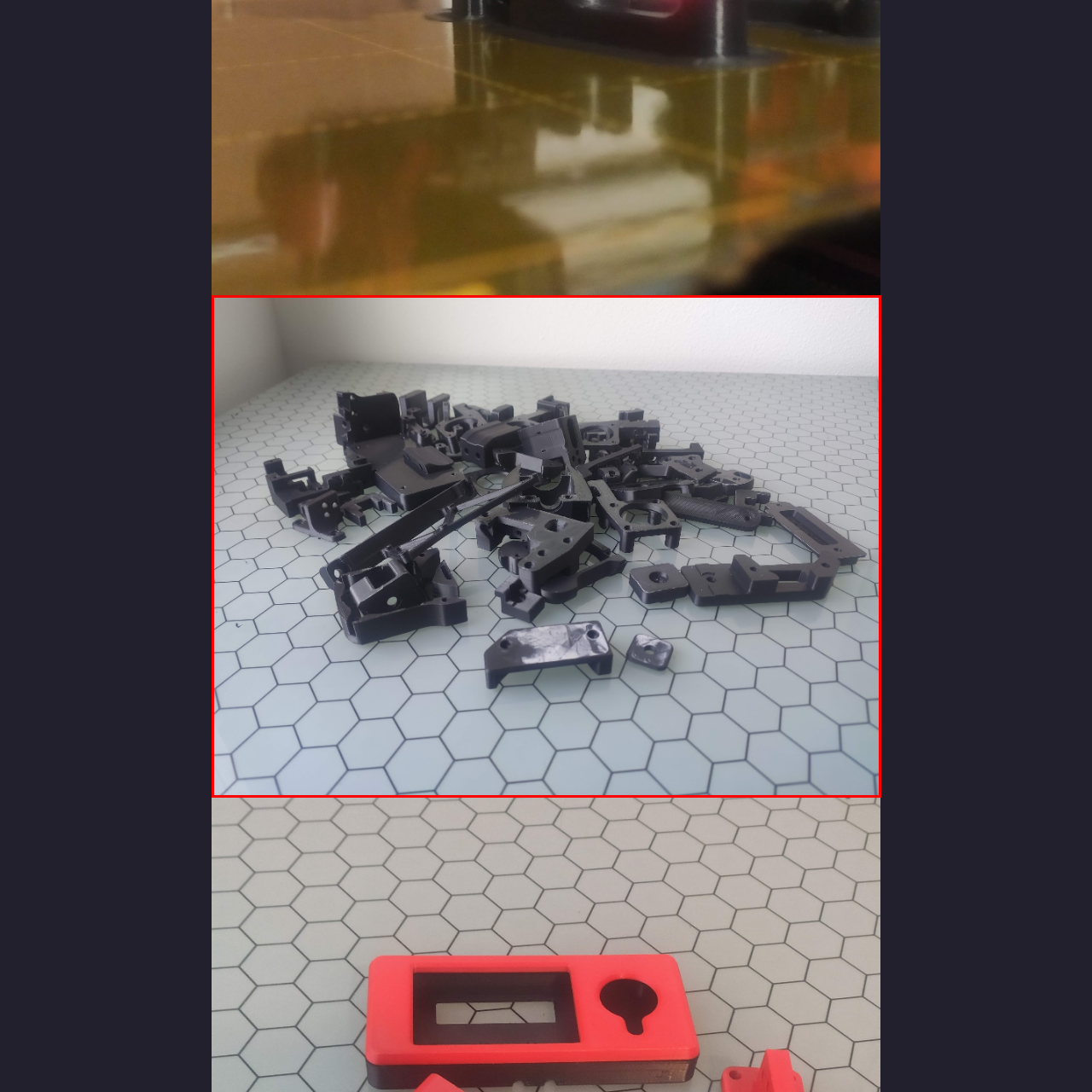Analyze the picture within the red frame, What is the pattern on the surface? 
Provide a one-word or one-phrase response.

Hexagonal